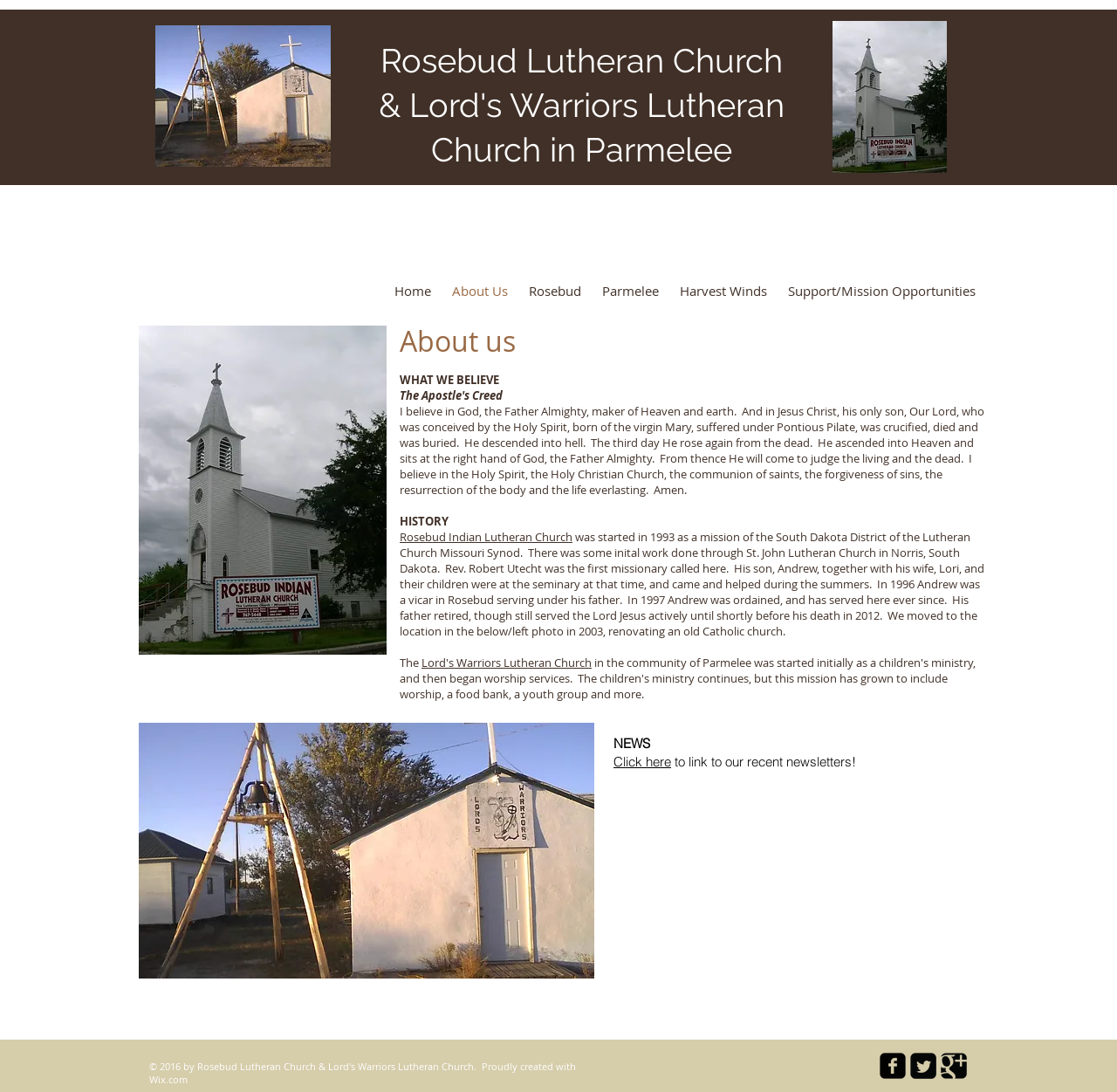Could you find the bounding box coordinates of the clickable area to complete this instruction: "Read about 'WHAT WE BELIEVE'"?

[0.358, 0.34, 0.447, 0.355]